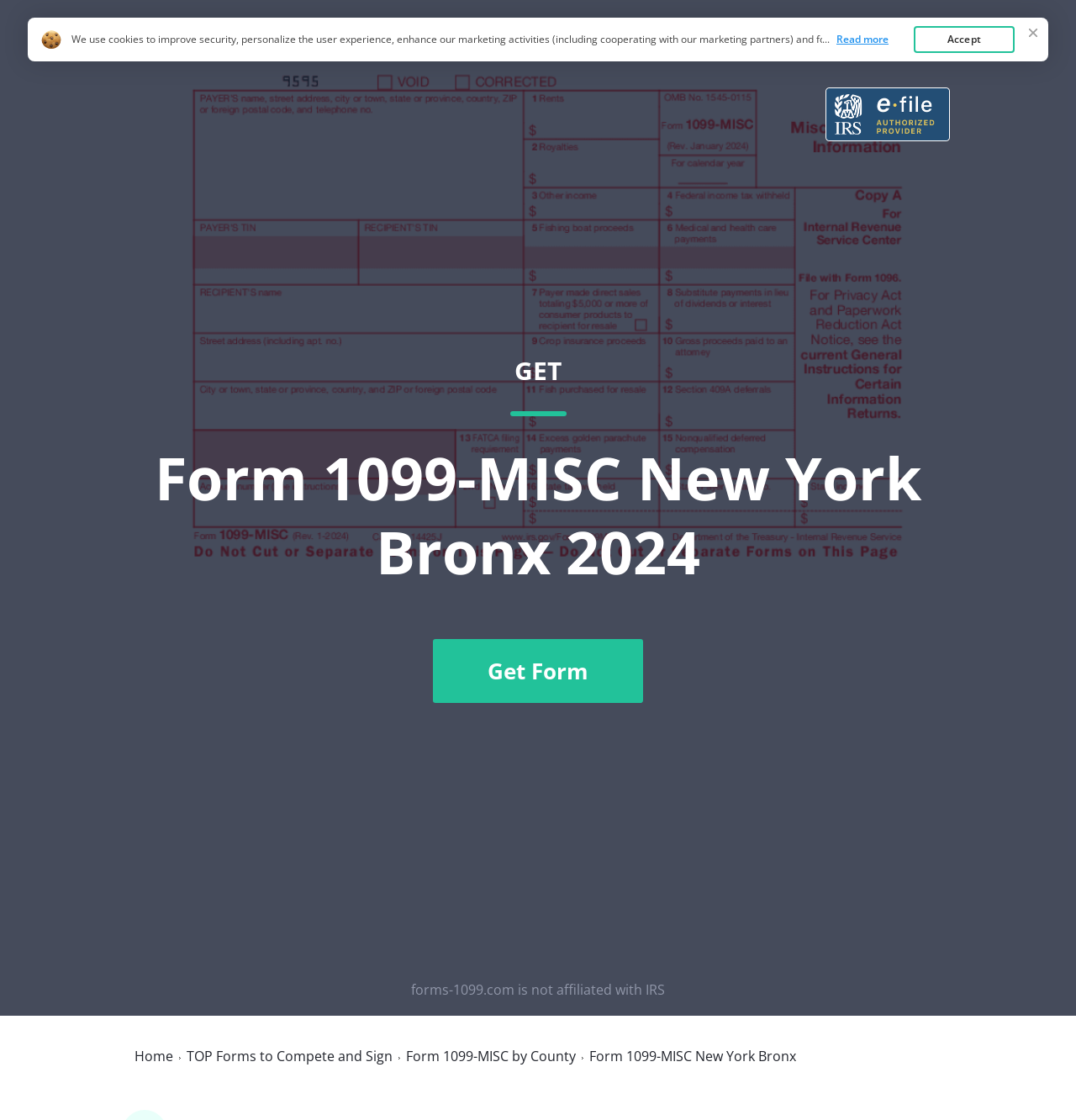Please reply with a single word or brief phrase to the question: 
What is the name of the form on this webpage?

Form 1099-MISC